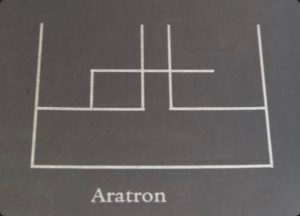Paint a vivid picture with your description of the image.

The image depicts the Aratron sigil, an intricate and symbolic design associated with the planetary spirit of Saturn. Rendered in a minimalist white line art style against a dark background, the sigil features geometric shapes that intertwine and form a unique pattern. Below the sigil, the name "Aratron" is elegantly inscribed, highlighting its significance. This sigil represents deeper esoteric meanings aimed at reconnecting consciousness with the Divine and is believed to assist in alchemical transformations and enhance health. Such symbols are often used in spiritual practices and rituals, reflecting their importance in various mystical traditions.